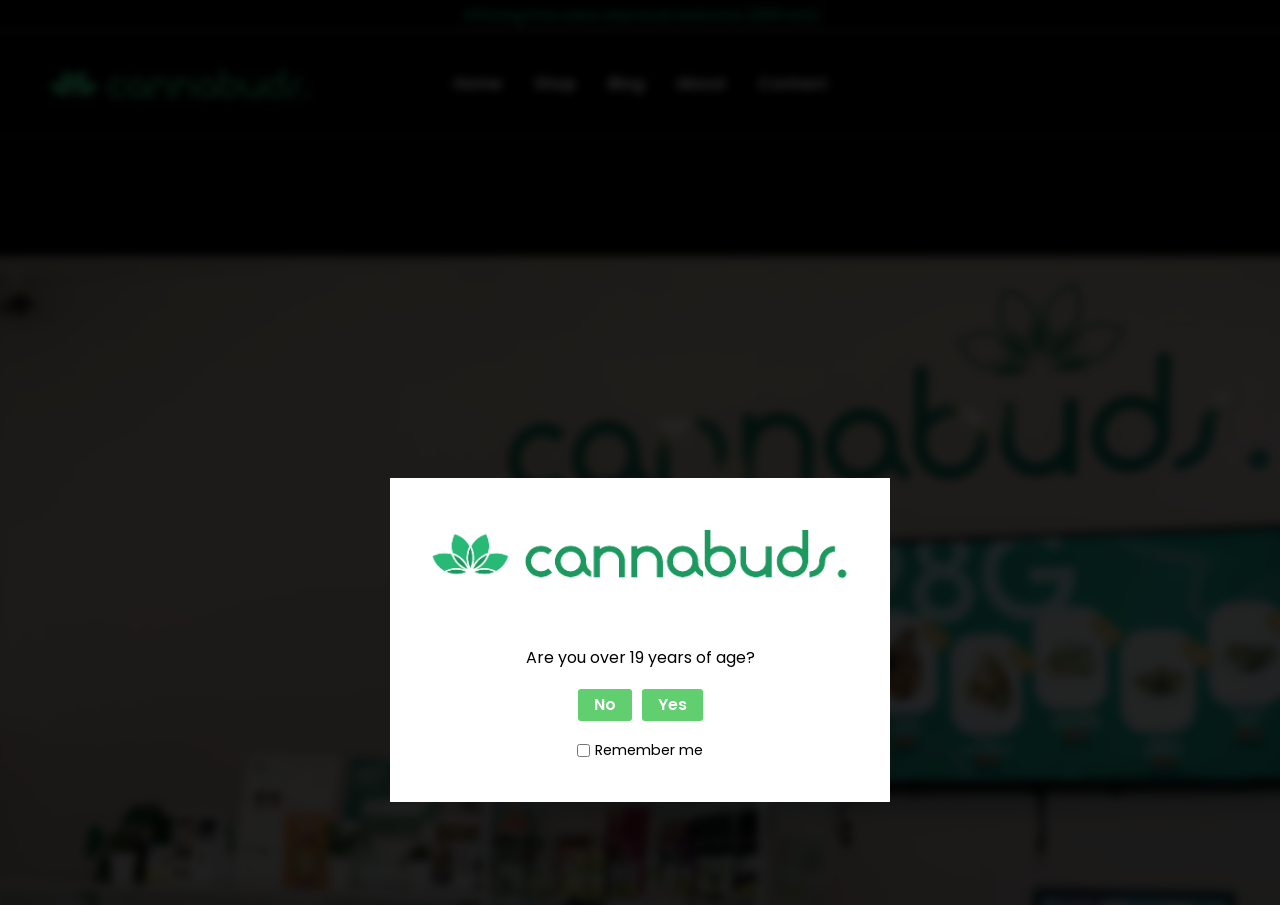What is the name of the dispensary?
Analyze the image and provide a thorough answer to the question.

The answer can be found in the image element with the text 'Cannabuds' which is located at the top of the dialog box. This image is likely the logo of the dispensary, and the text 'Cannabuds' is also found in the link element at the top of the webpage.